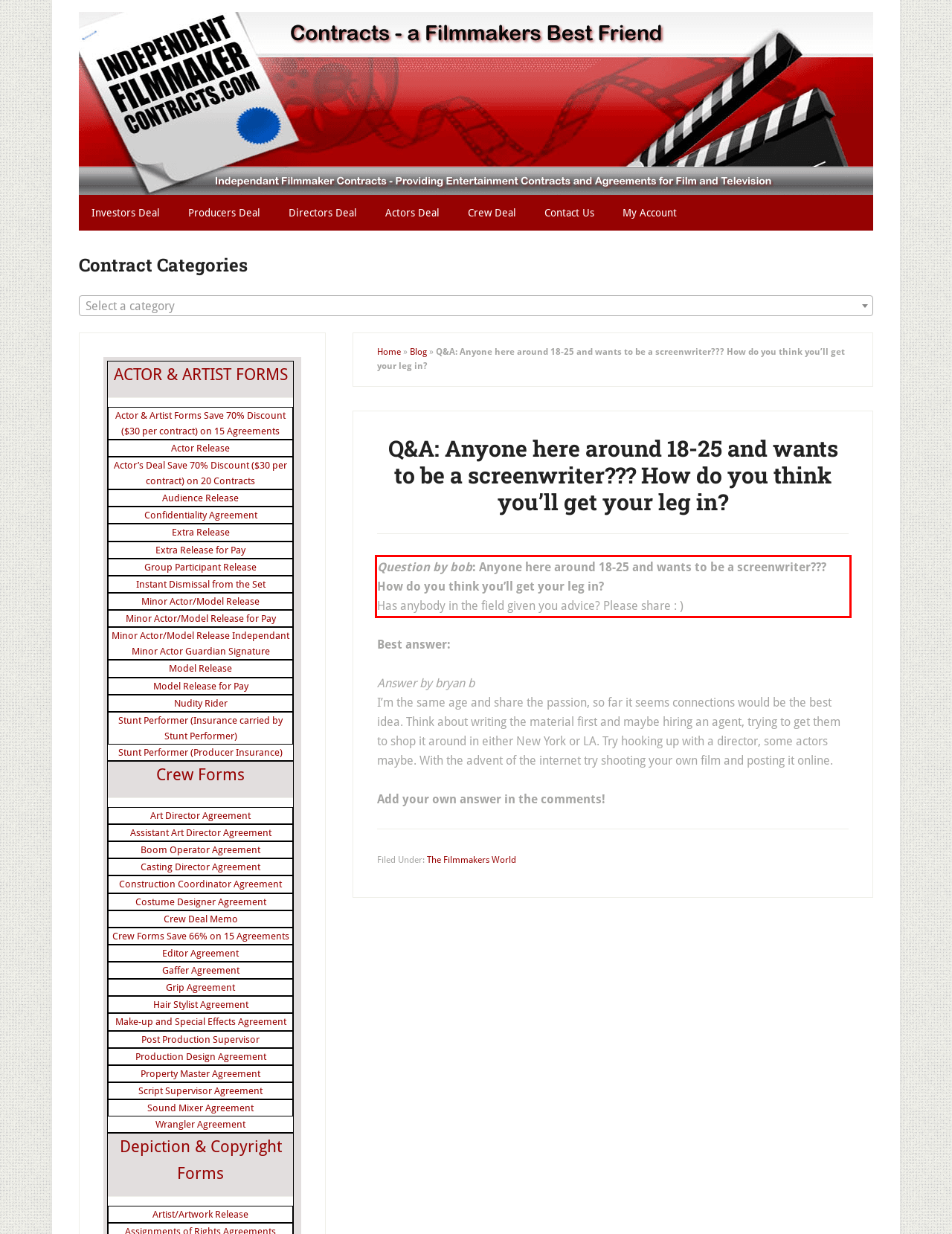From the screenshot of the webpage, locate the red bounding box and extract the text contained within that area.

Question by bob: Anyone here around 18-25 and wants to be a screenwriter??? How do you think you’ll get your leg in? Has anybody in the field given you advice? Please share : )